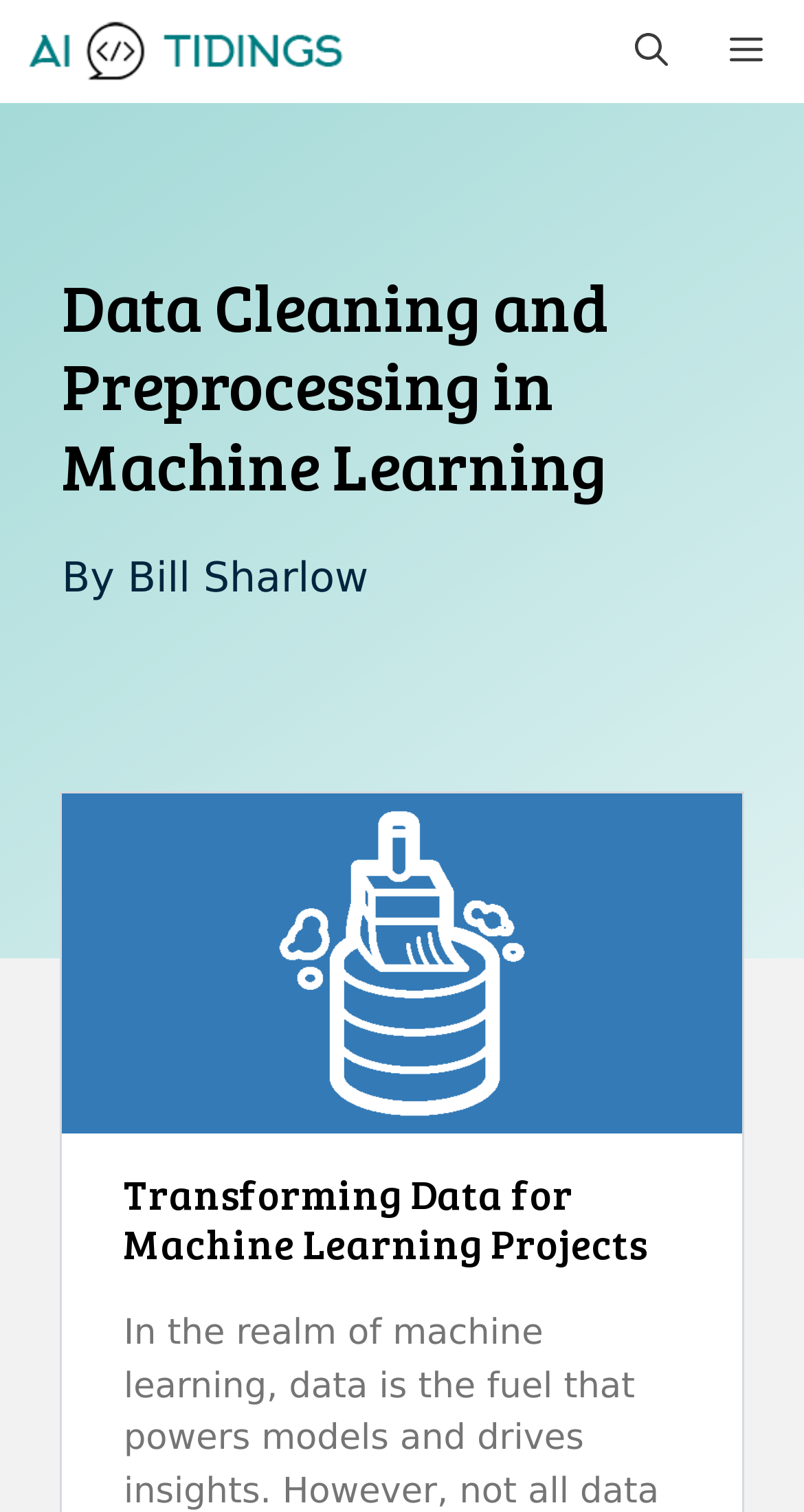Utilize the information from the image to answer the question in detail:
What is the author of the article?

I found the author's name by looking at the text next to the 'By' label, which is 'Bill Sharlow'. This text is located below the main heading and above the image.